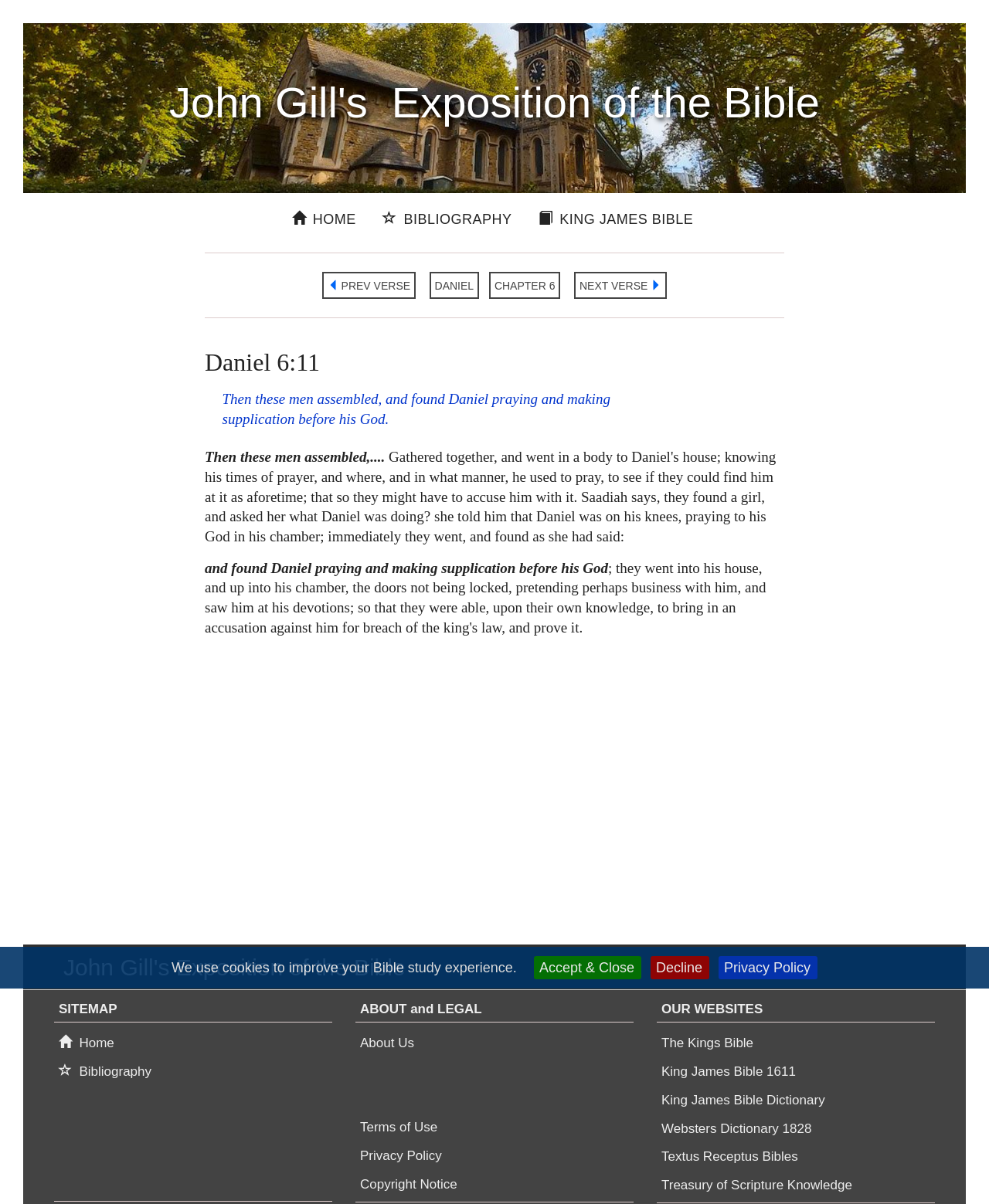Ascertain the bounding box coordinates for the UI element detailed here: "Privacy Policy". The coordinates should be provided as [left, top, right, bottom] with each value being a float between 0 and 1.

[0.727, 0.794, 0.827, 0.813]